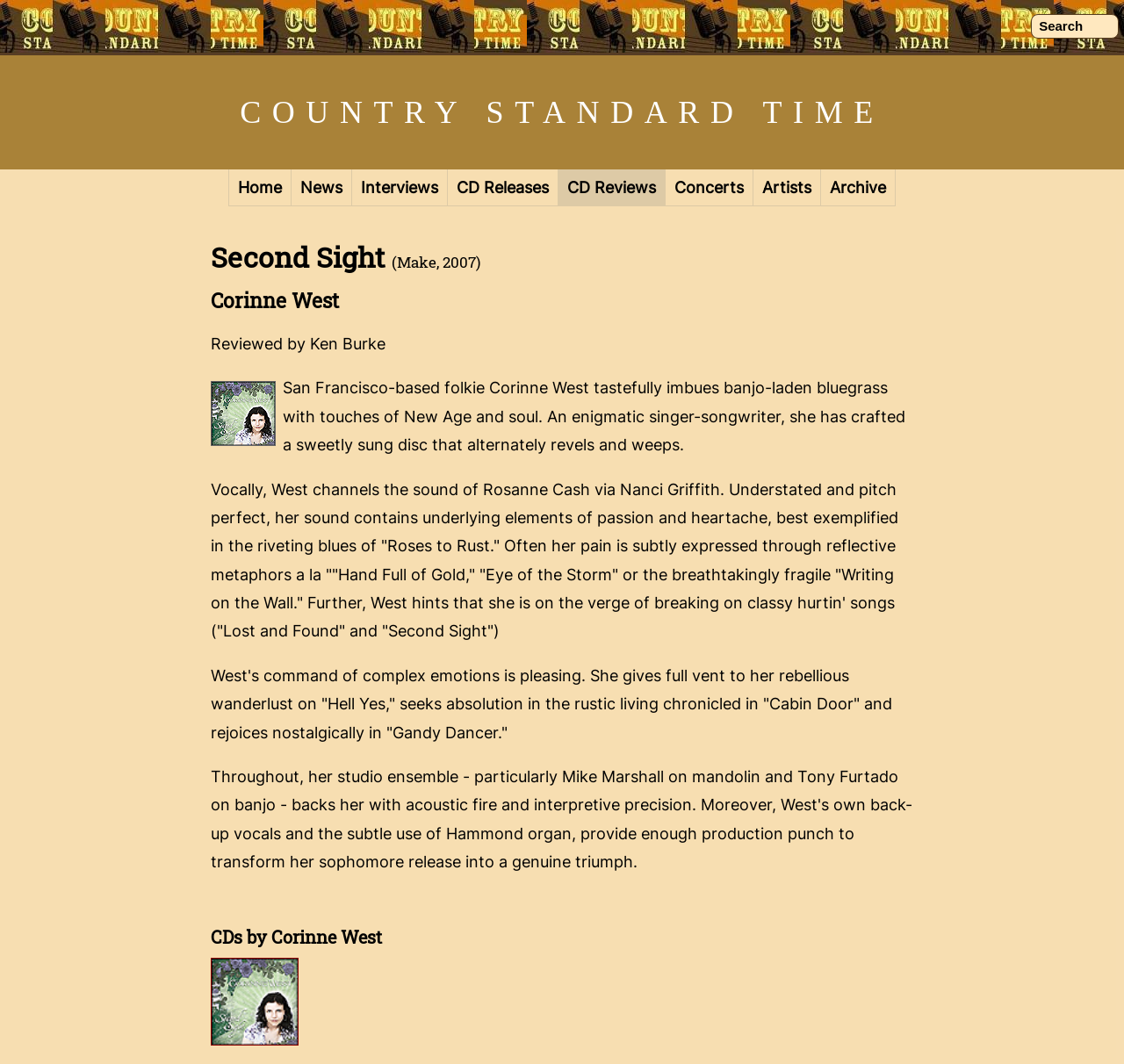Please identify the bounding box coordinates of the element I should click to complete this instruction: 'go to Team page'. The coordinates should be given as four float numbers between 0 and 1, like this: [left, top, right, bottom].

None